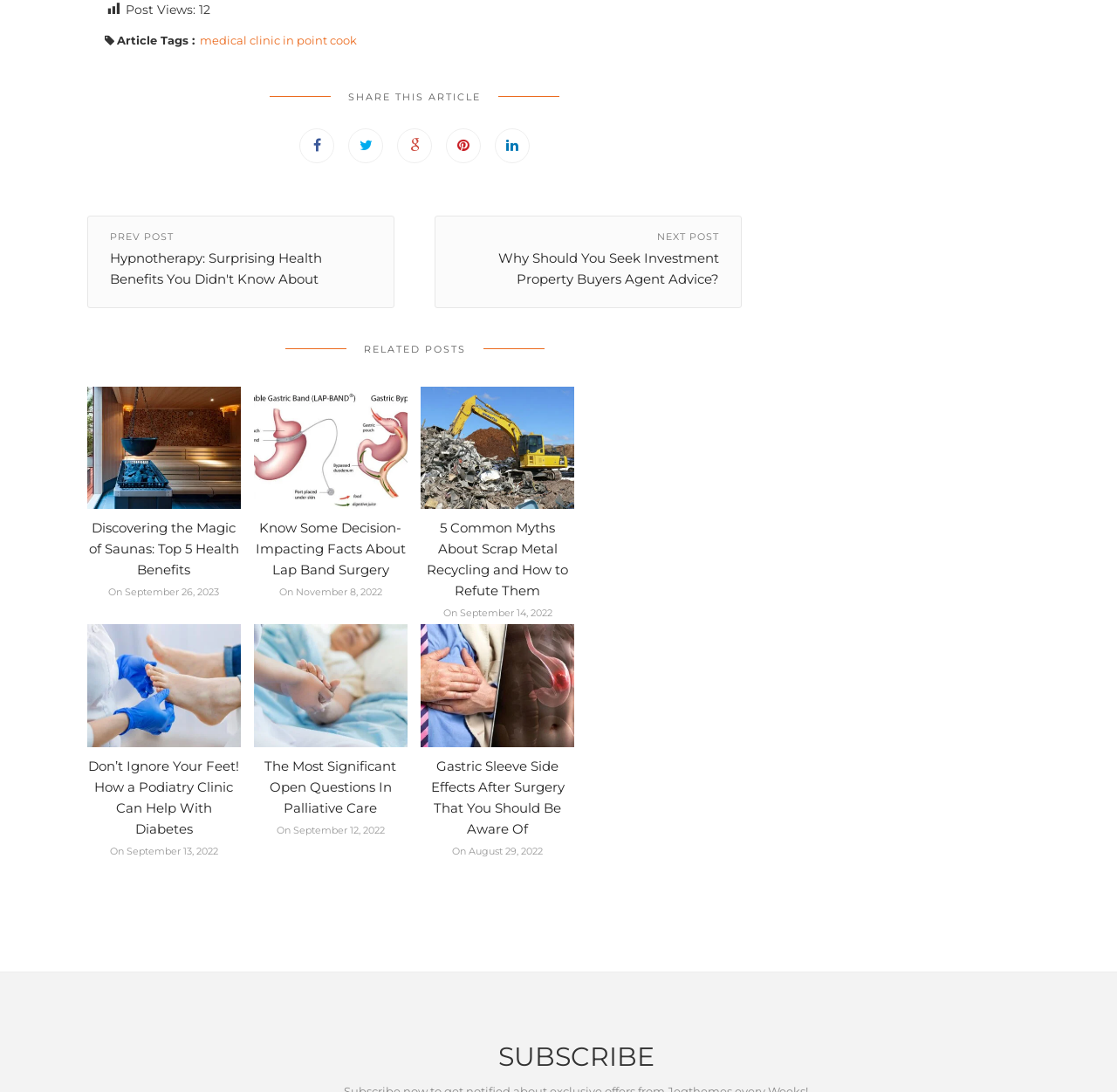Please identify the bounding box coordinates of the clickable area that will fulfill the following instruction: "Share this article". The coordinates should be in the format of four float numbers between 0 and 1, i.e., [left, top, right, bottom].

[0.312, 0.083, 0.43, 0.095]